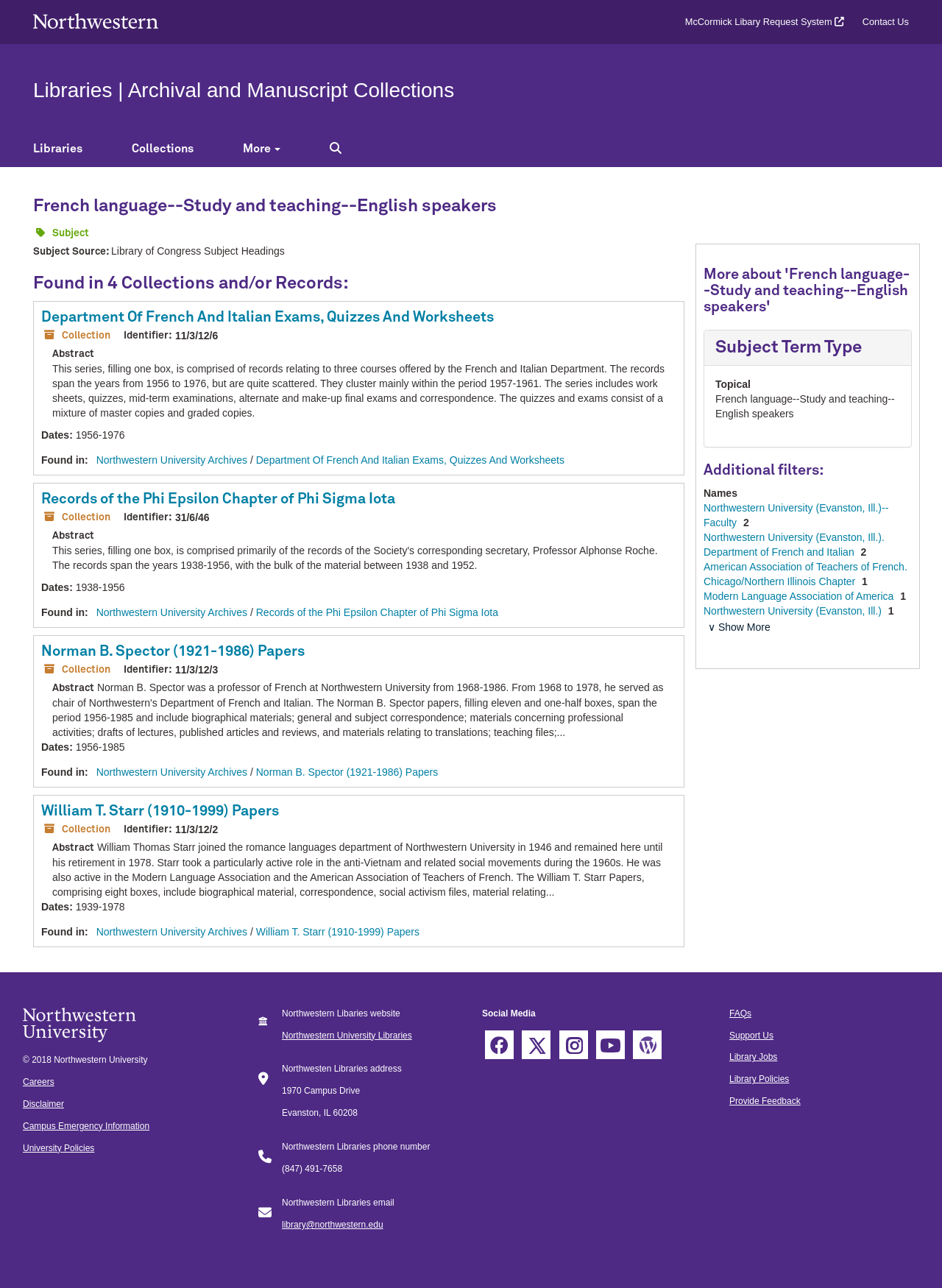What is the identifier of the first collection?
Based on the visual information, provide a detailed and comprehensive answer.

I found the answer by looking at the identifier listed under the first collection, Department Of French And Italian Exams, Quizzes And Worksheets, which is '11/3/12/6'.